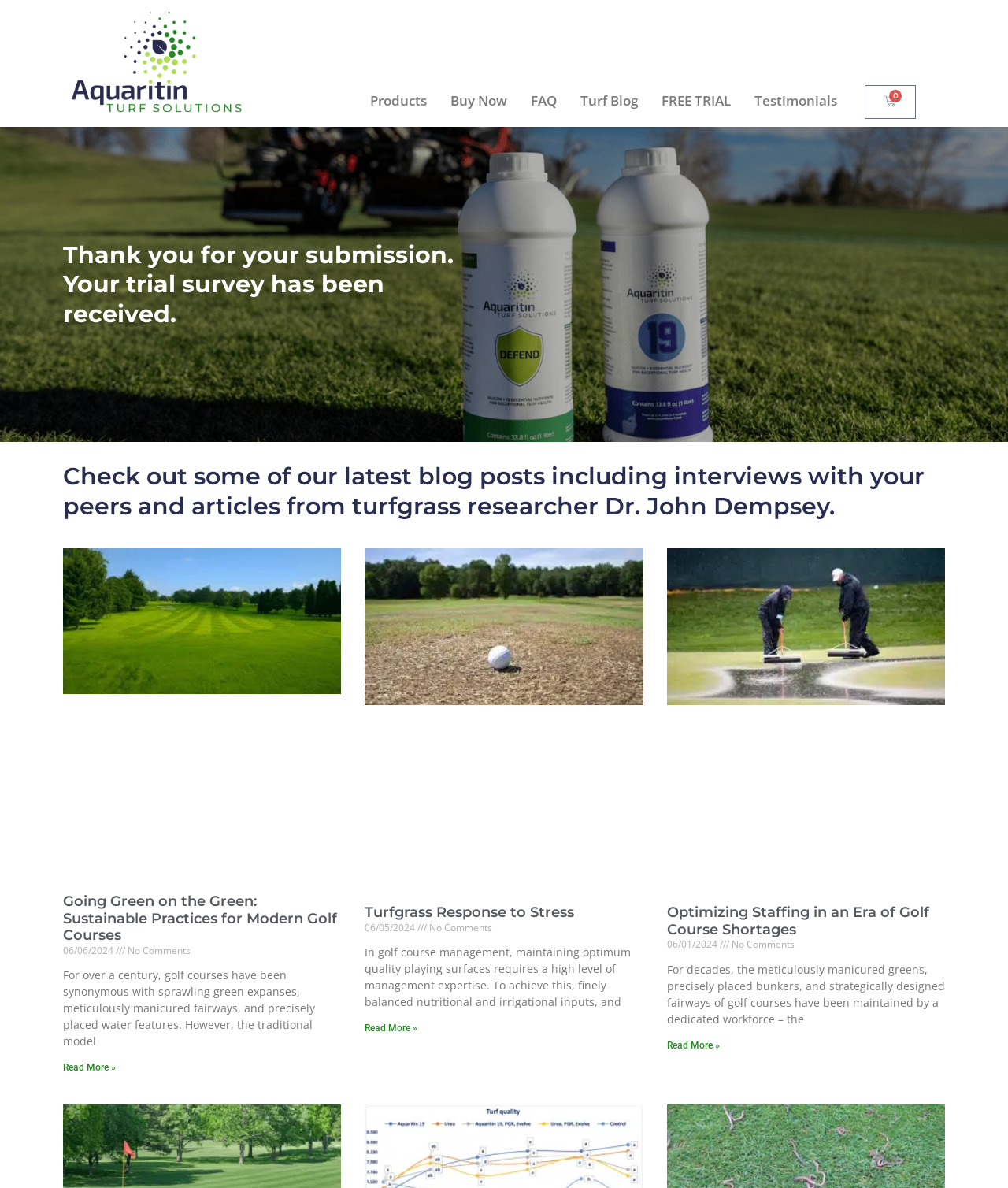Return the bounding box coordinates of the UI element that corresponds to this description: "FREE TRIAL". The coordinates must be given as four float numbers in the range of 0 and 1, [left, top, right, bottom].

[0.645, 0.07, 0.737, 0.1]